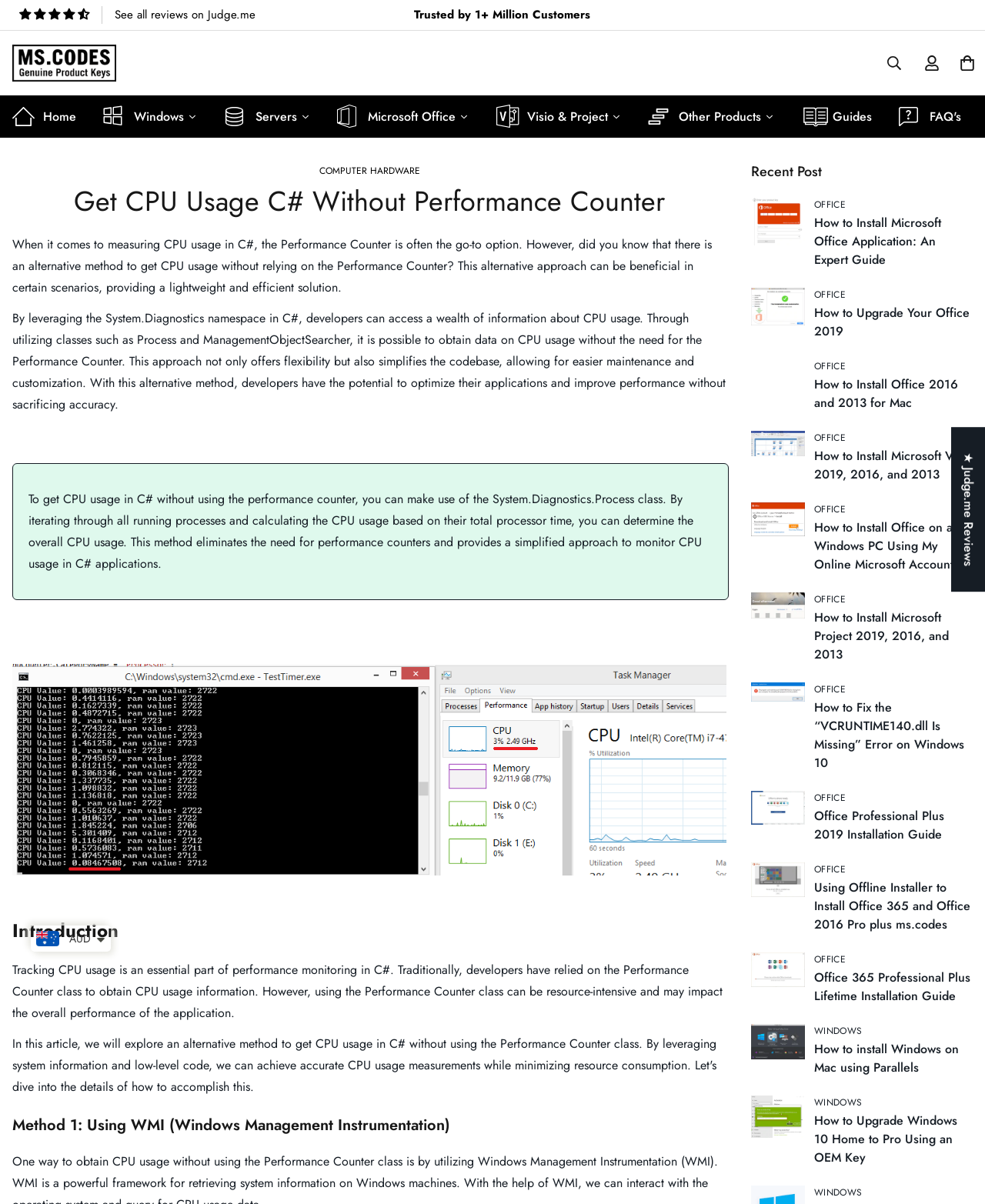Extract the main heading from the webpage content.

Get CPU Usage C# Without Performance Counter